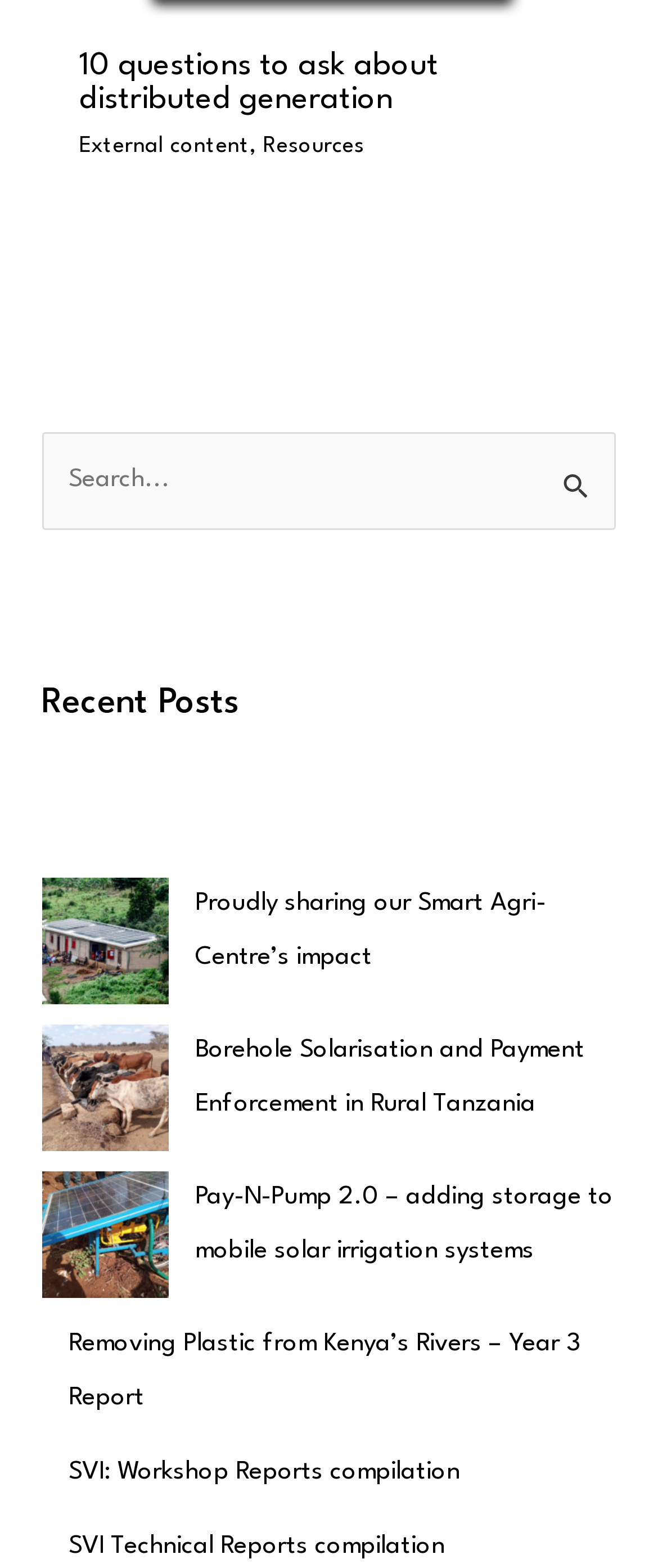Answer the following query concisely with a single word or phrase:
What is the title of the header?

10 questions to ask about distributed generation